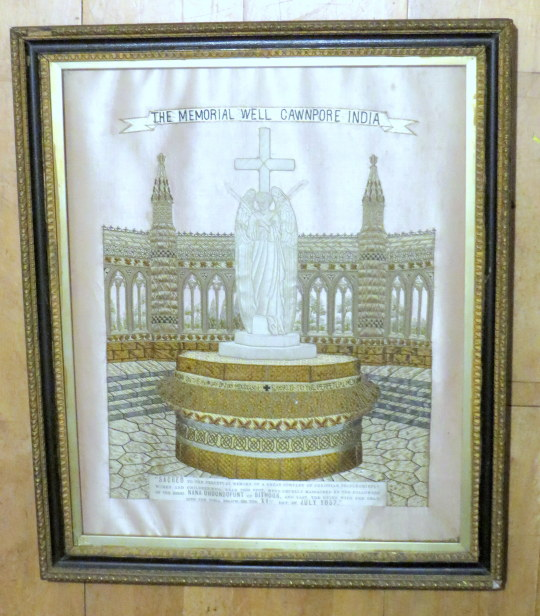Please give a succinct answer to the question in one word or phrase:
What event does the memorial honor?

Victims of historical events in Cawnpore